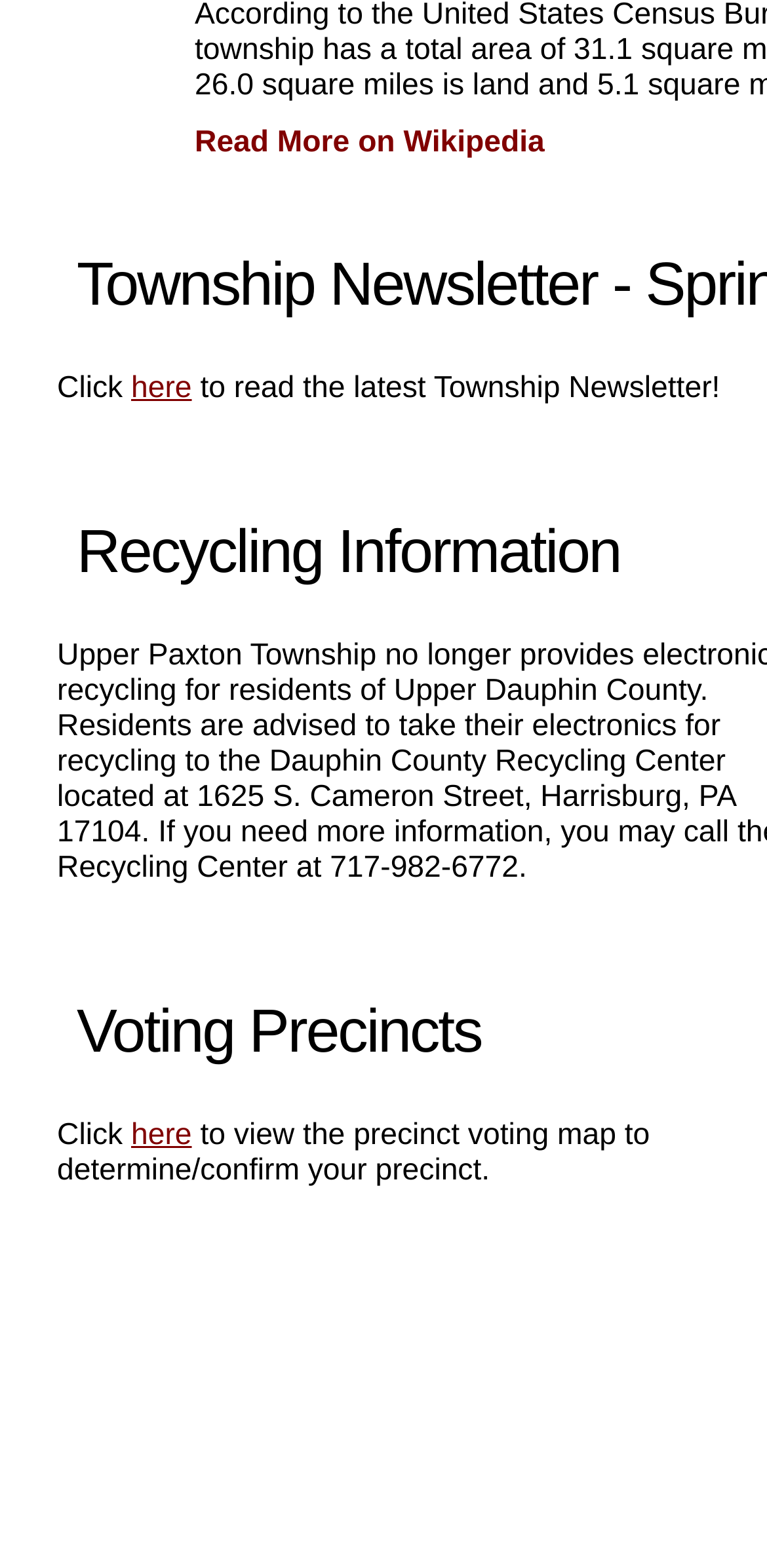What is the purpose of the 'here' link in the second instance?
Using the screenshot, give a one-word or short phrase answer.

To view precinct voting map